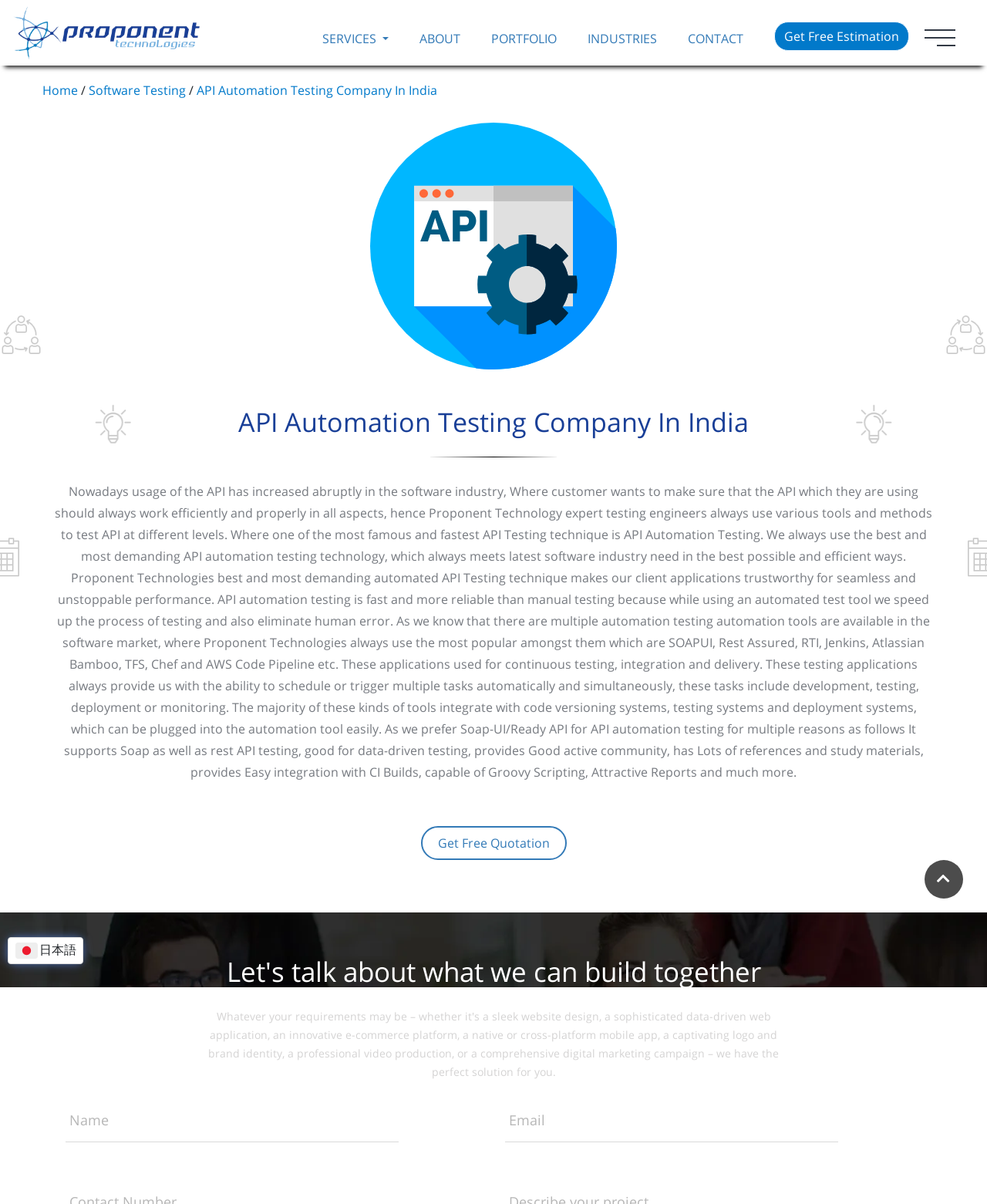Please specify the bounding box coordinates of the clickable region to carry out the following instruction: "Click the API Automation Testing Company In India link". The coordinates should be four float numbers between 0 and 1, in the format [left, top, right, bottom].

[0.199, 0.068, 0.443, 0.082]